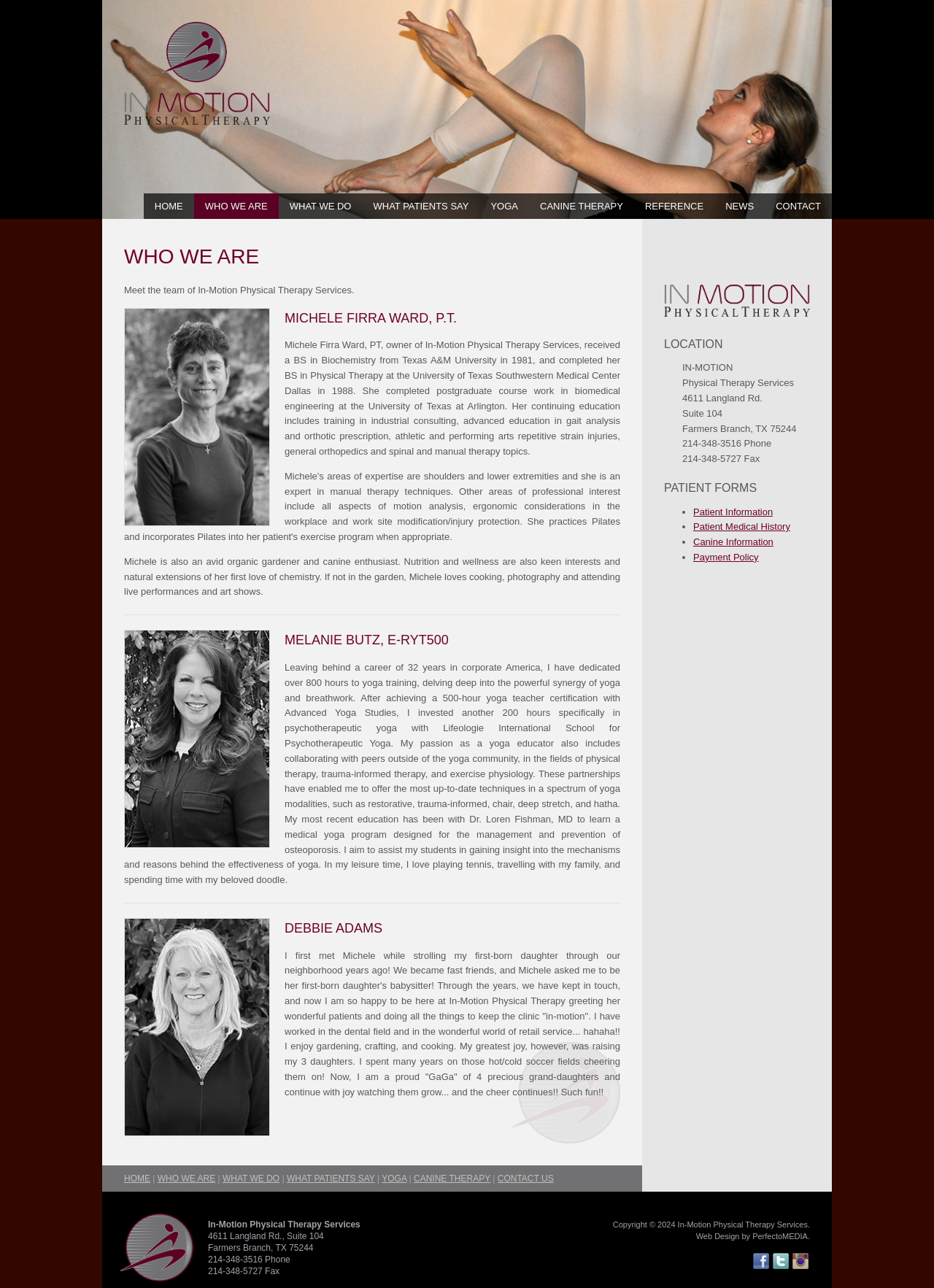Please identify the bounding box coordinates of the area that needs to be clicked to follow this instruction: "Get the clinic's location".

[0.711, 0.26, 0.867, 0.274]